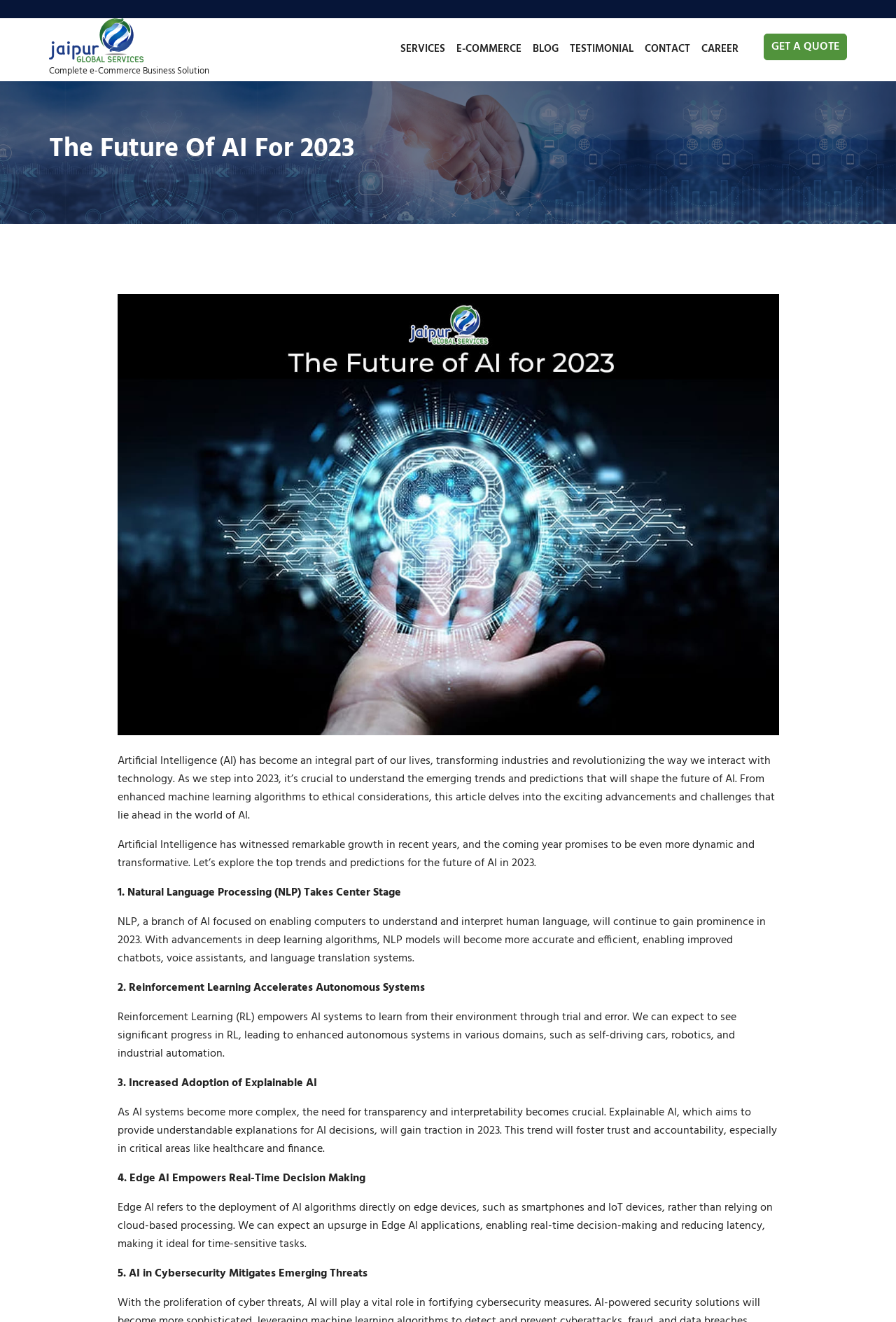Find and specify the bounding box coordinates that correspond to the clickable region for the instruction: "Read more about the 'Exploratory workshop of “T”'".

None